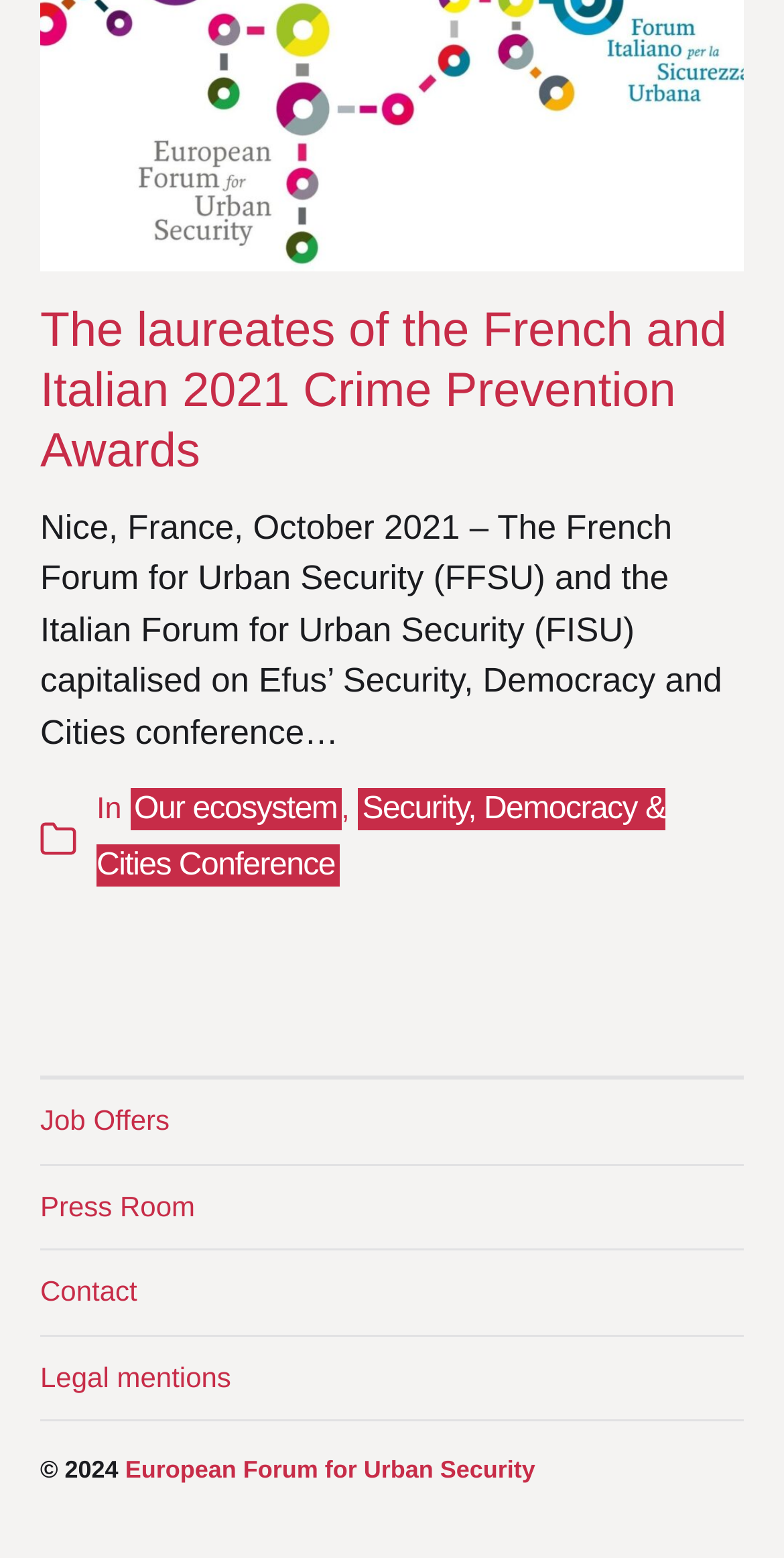Please provide the bounding box coordinates for the element that needs to be clicked to perform the following instruction: "Visit the European Forum for Urban Security website". The coordinates should be given as four float numbers between 0 and 1, i.e., [left, top, right, bottom].

[0.16, 0.935, 0.683, 0.953]